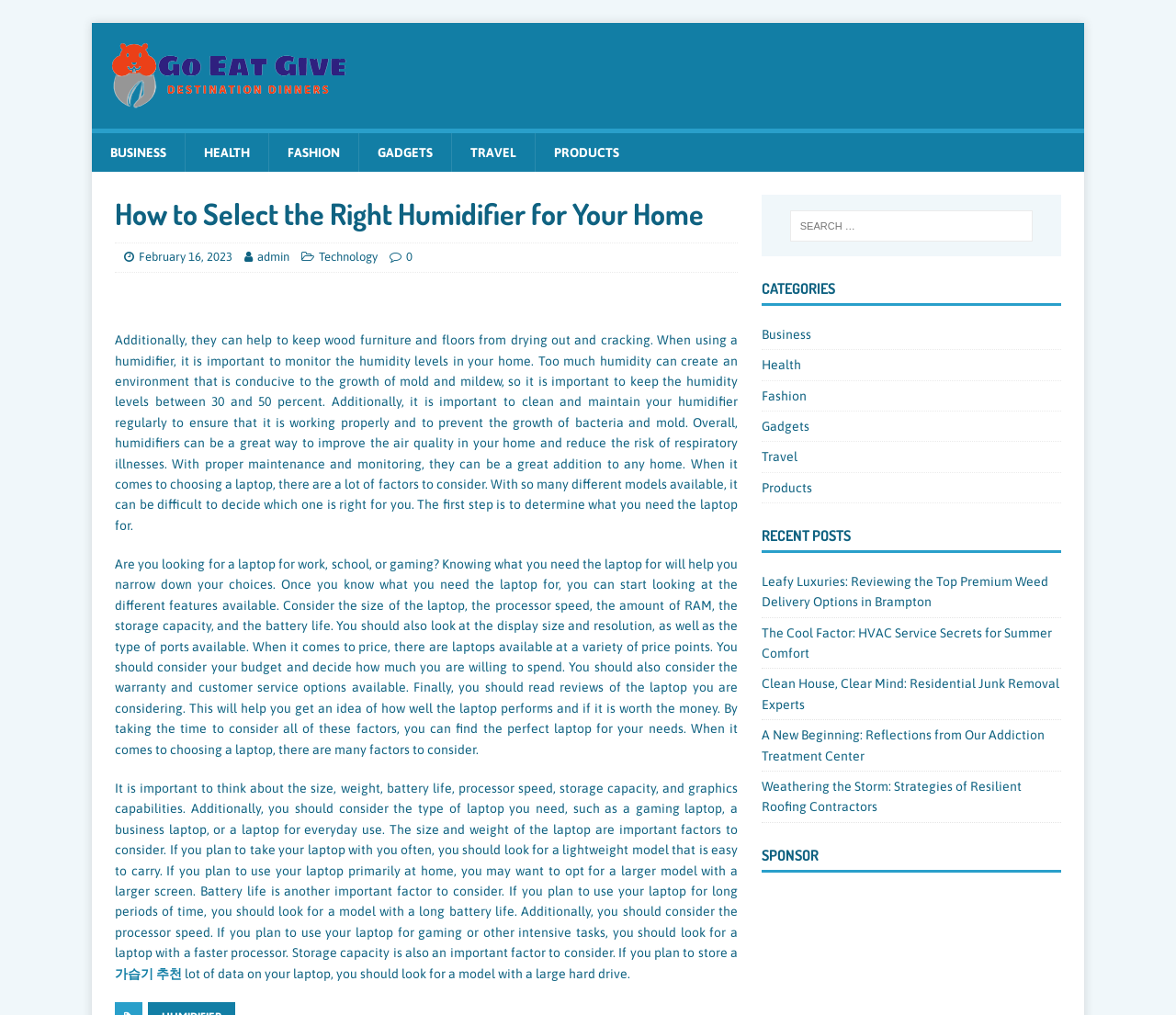Please specify the bounding box coordinates of the element that should be clicked to execute the given instruction: 'Click on the 'Go Eat Give' link'. Ensure the coordinates are four float numbers between 0 and 1, expressed as [left, top, right, bottom].

[0.094, 0.091, 0.297, 0.106]